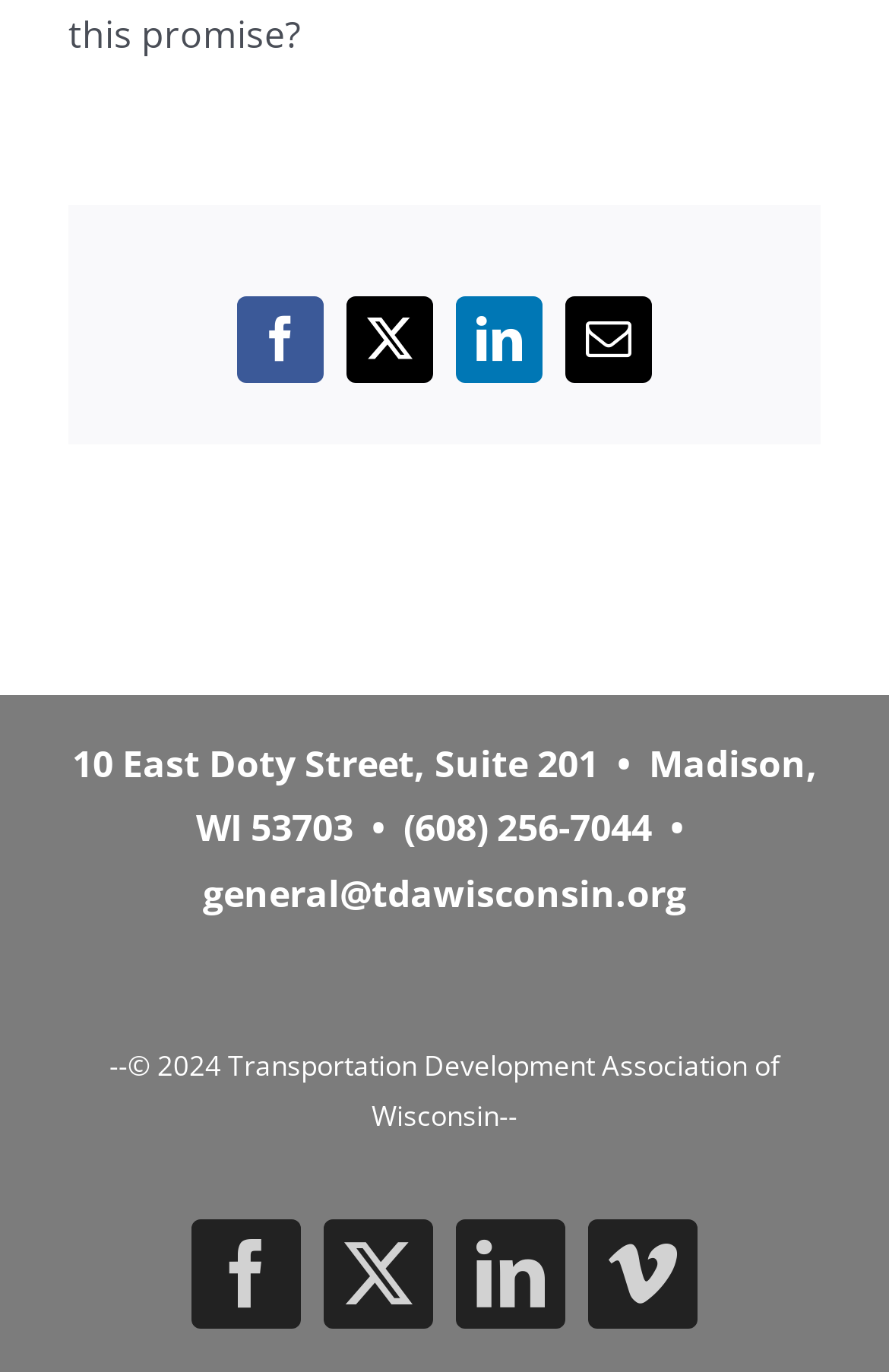Find the bounding box coordinates for the UI element that matches this description: "X".

[0.39, 0.217, 0.487, 0.28]